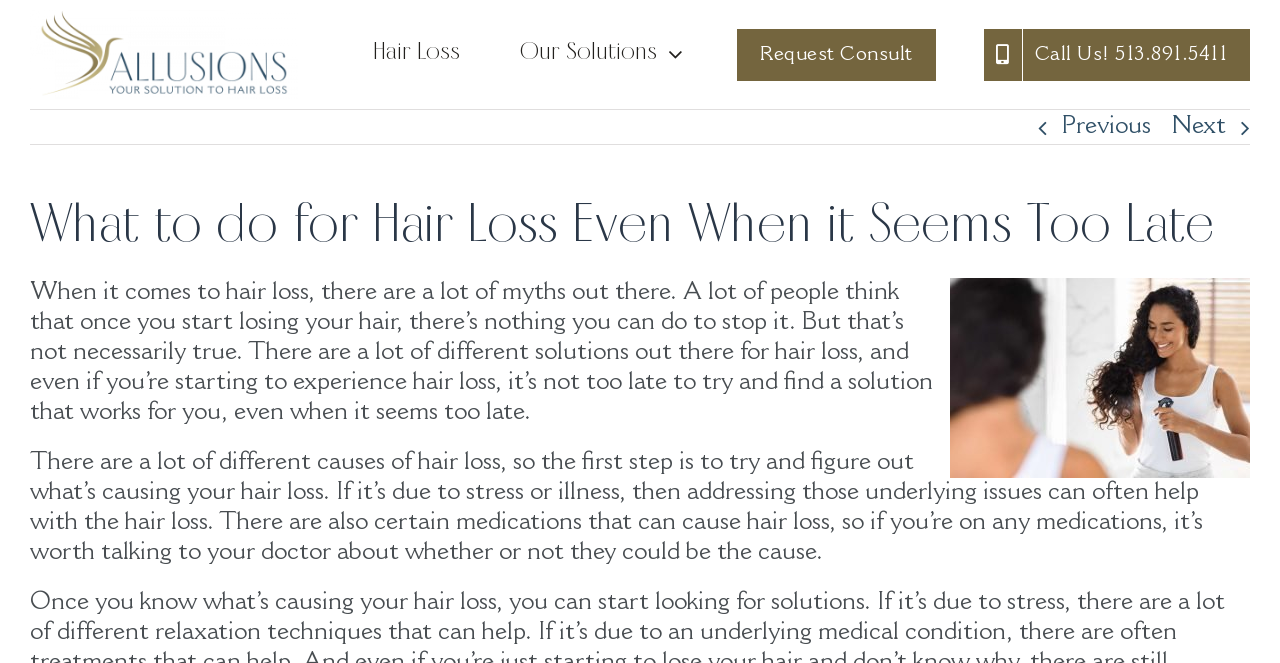What is the purpose of the navigation menu?
Please provide a comprehensive answer based on the visual information in the image.

The navigation menu contains links to other pages such as 'Hair Loss', 'Our Solutions', 'Request Consult', and 'Call Us!'. This suggests that the purpose of the navigation menu is to allow users to navigate to other relevant pages on the website.